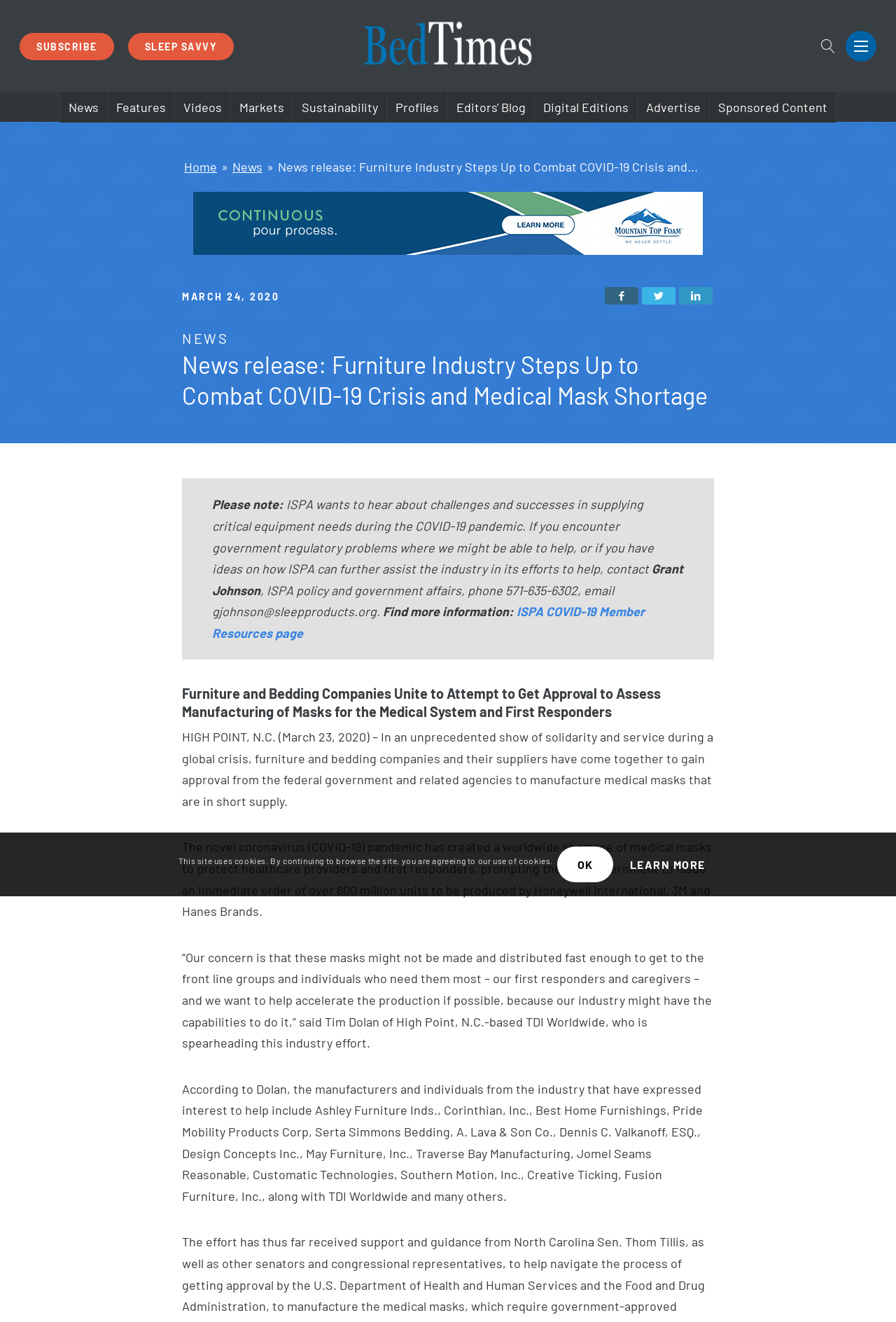From the given element description: "Features", find the bounding box for the UI element. Provide the coordinates as four float numbers between 0 and 1, in the order [left, top, right, bottom].

[0.12, 0.07, 0.195, 0.093]